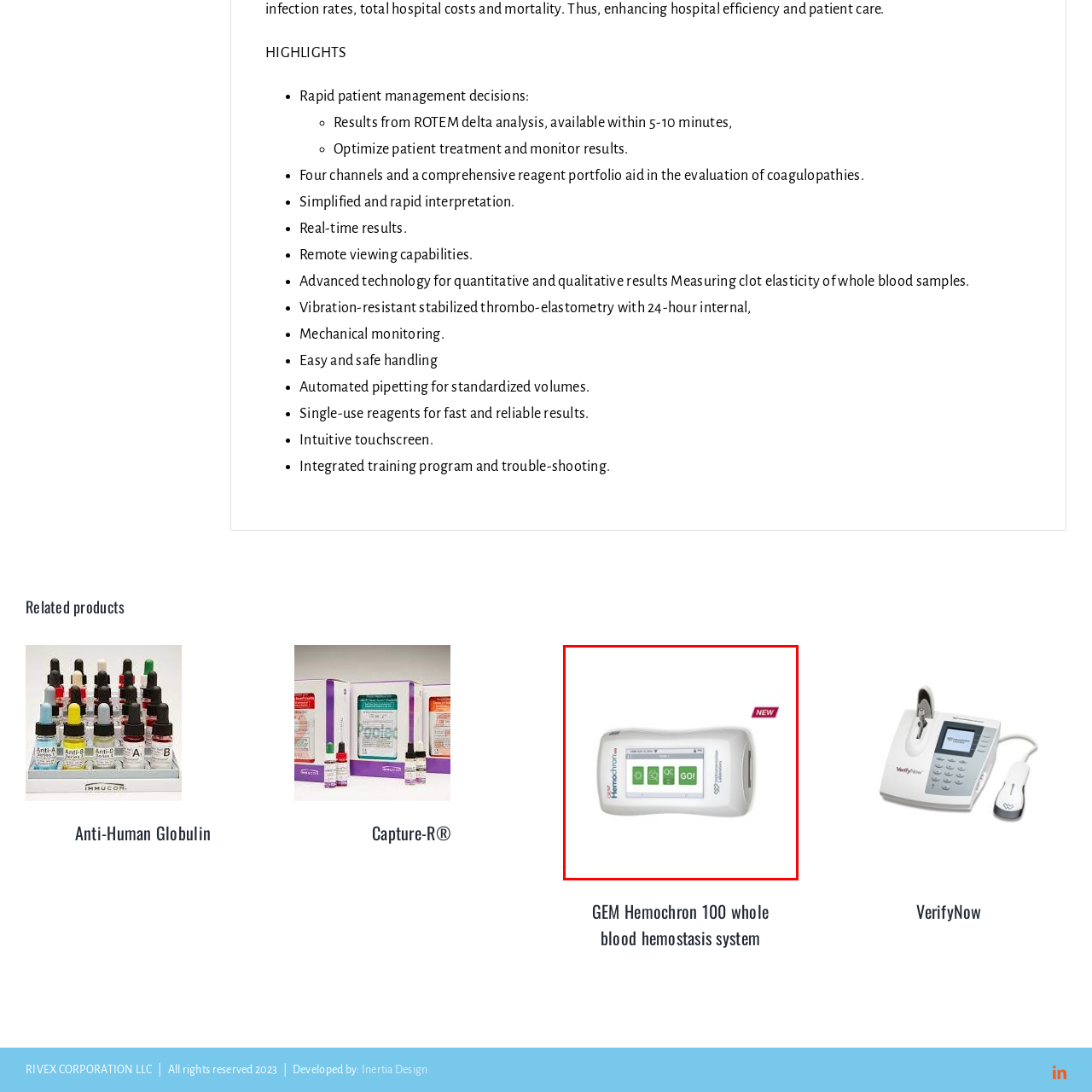Carefully look at the image inside the red box and answer the subsequent question in as much detail as possible, using the information from the image: 
What is the purpose of the green icons on the touchscreen display?

The green icons on the touchscreen display are designed to provide quick access to key operations, including quality control and test initiation commands. This user-friendly interface feature enables healthcare professionals to efficiently navigate the device and perform essential functions with ease, thereby streamlining the patient management process.